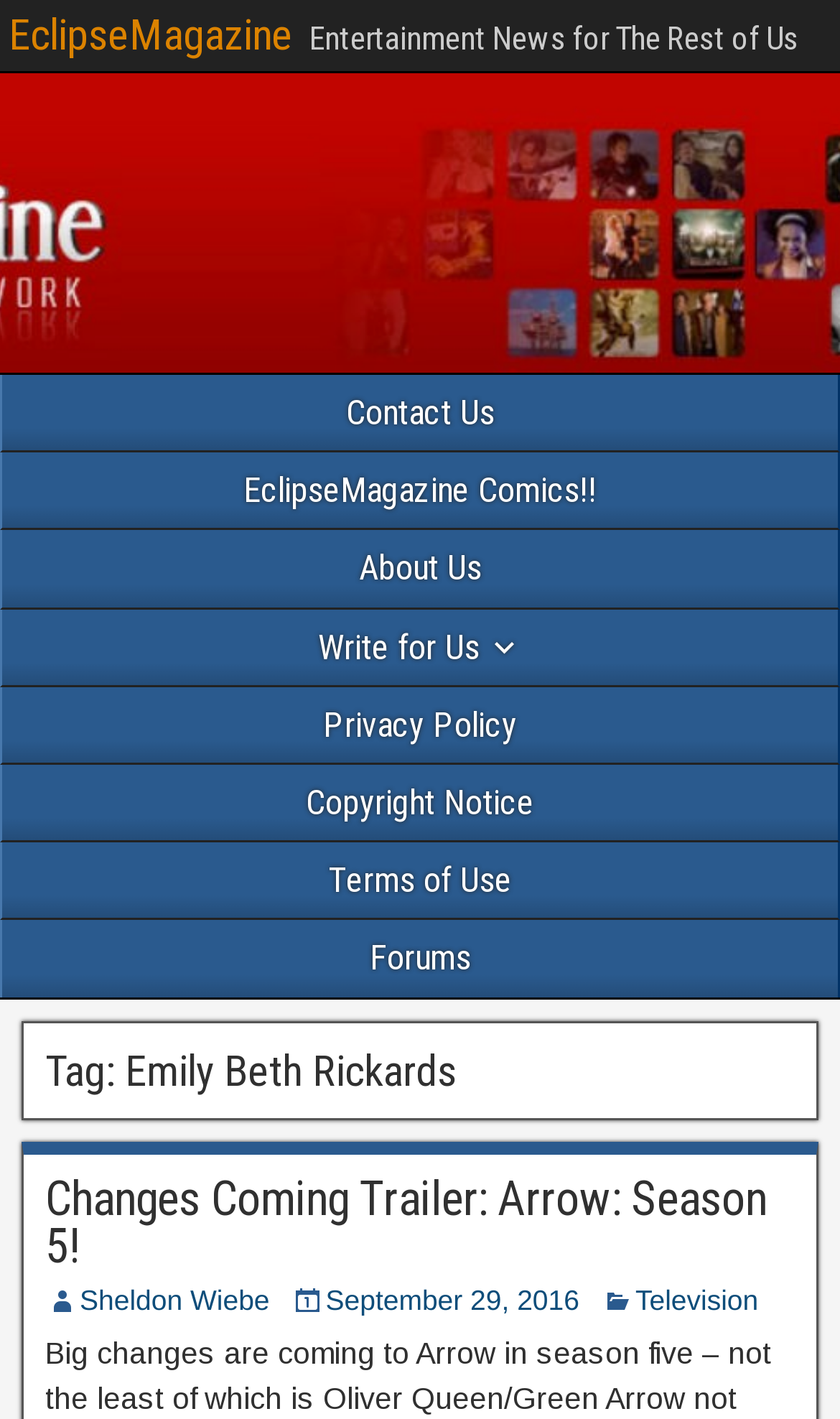Offer a meticulous caption that includes all visible features of the webpage.

The webpage is about Emily Beth Rickards, an actress, and appears to be an article or blog post on the EclipseMagazine website. At the top, there is a heading that reads "EclipseMagazine" with a link to the website's homepage. Below this, there is a tagline or subtitle that says "Entertainment News for The Rest of Us".

On the left side of the page, there is a main menu navigation section that takes up about half of the page's height. This menu contains 8 links to different sections of the website, including "Contact Us", "About Us", "Write for Us", and others.

The main content of the page is focused on Emily Beth Rickards, with a heading that reads "Tag: Emily Beth Rickards". Below this, there is a subheading that says "Changes Coming Trailer: Arrow: Season 5!", which is a link to an article or video about the TV show Arrow. There are also three links below this, one to the author of the article, Sheldon Wiebe, one to the date of publication, September 29, 2016, and one to the category "Television".

Overall, the webpage appears to be a blog post or article about Emily Beth Rickards and her role in the TV show Arrow, with links to related content and a main menu navigation section on the left side.